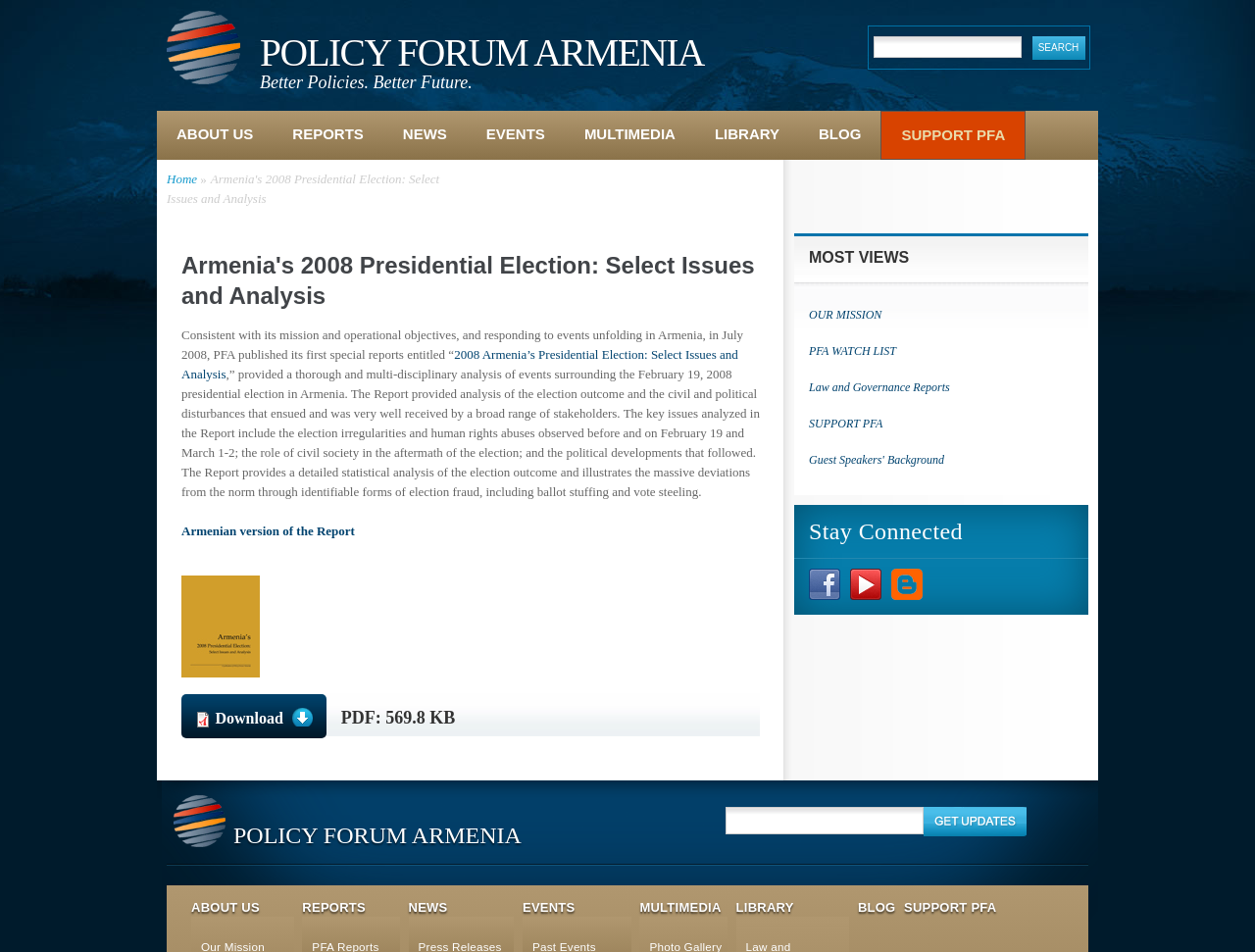Locate the bounding box coordinates of the clickable element to fulfill the following instruction: "Visit the ABOUT US page". Provide the coordinates as four float numbers between 0 and 1 in the format [left, top, right, bottom].

[0.125, 0.116, 0.217, 0.166]